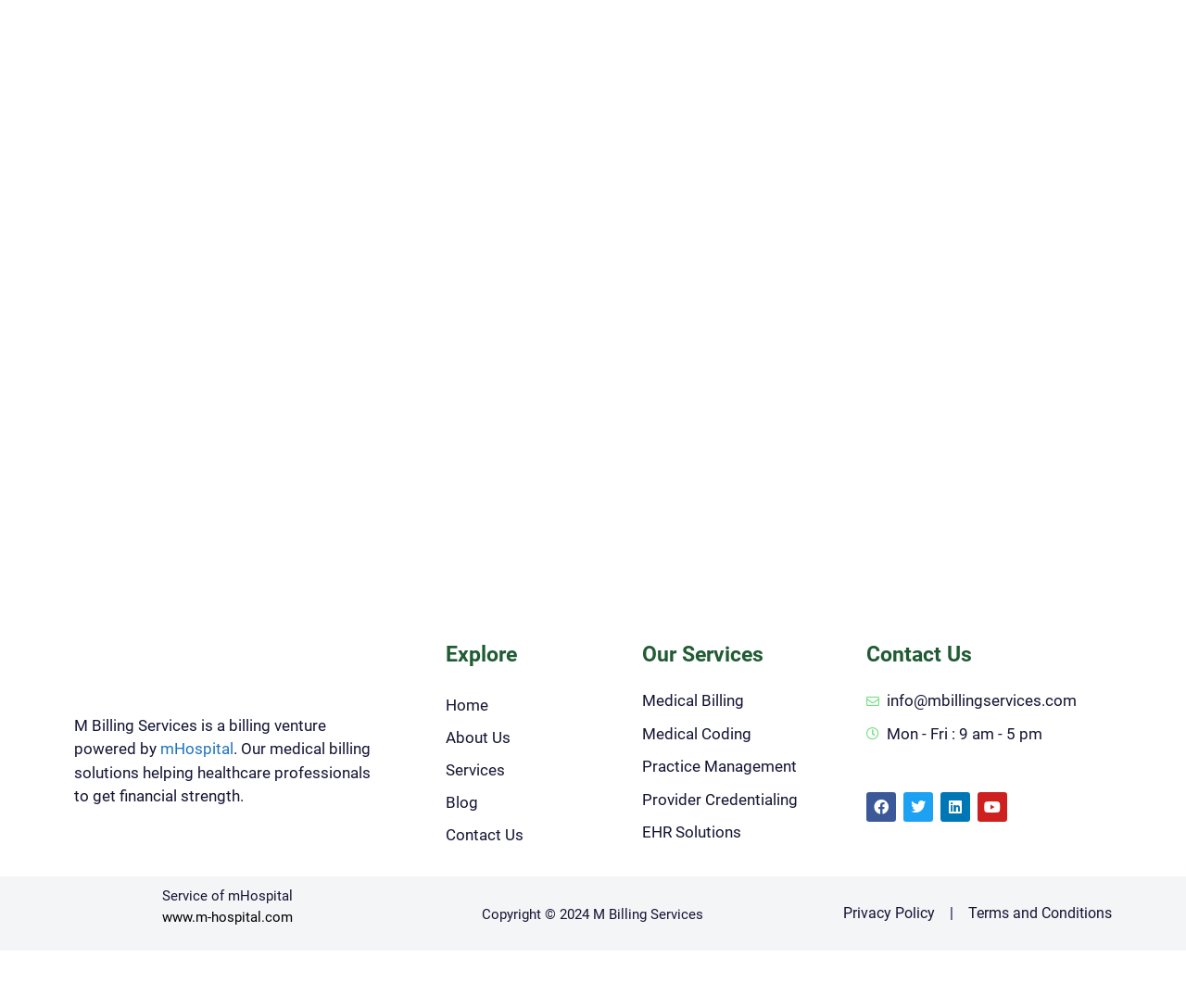What is the contact email of M Billing Services?
Deliver a detailed and extensive answer to the question.

The contact email of M Billing Services can be found in the StaticText element with the text 'info@mbillingservices.com'.